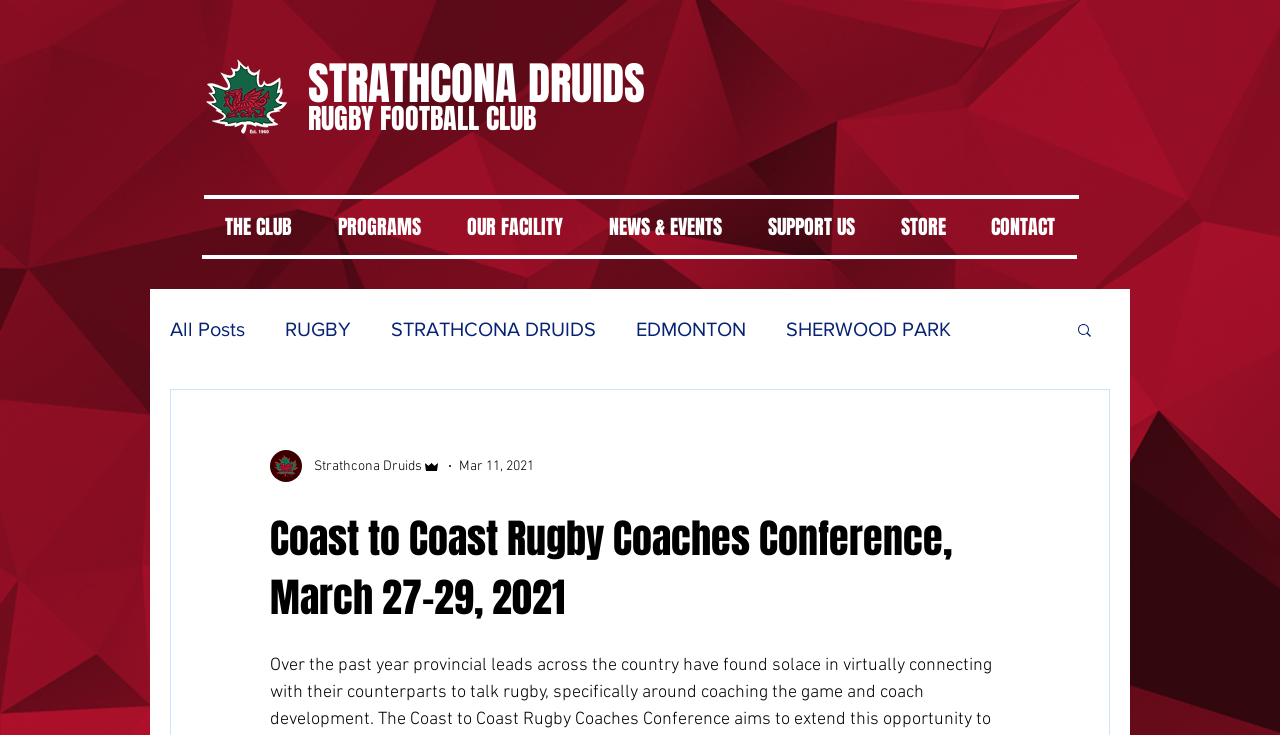What is the date of the Coast to Coast Rugby Coaches Conference?
Refer to the image and respond with a one-word or short-phrase answer.

March 27-29, 2021